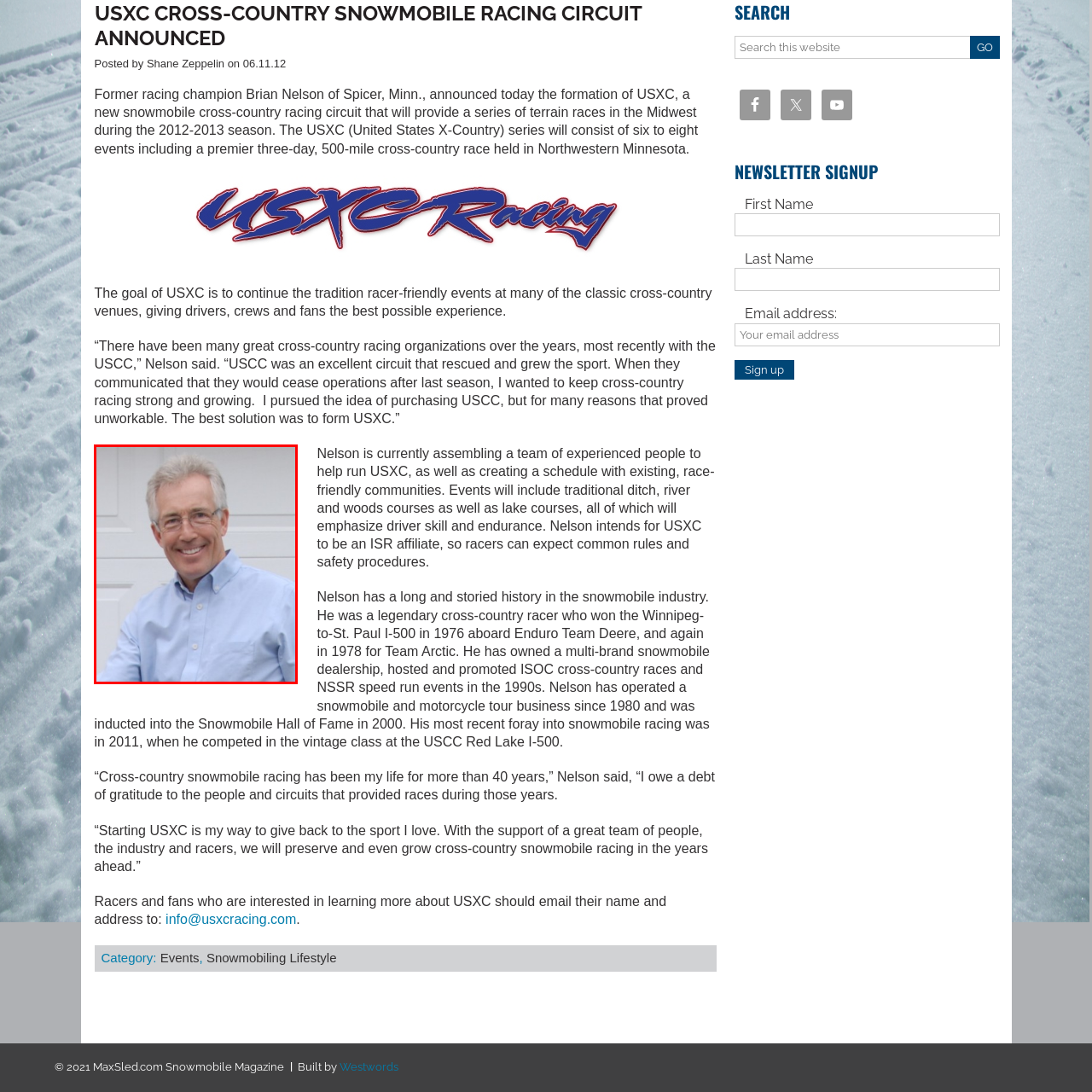Describe in detail the portion of the image that is enclosed within the red boundary.

The image features a smiling man with short, light-colored hair, wearing glasses and a light blue button-up shirt. He appears to be in a casual, friendly pose, likely in front of a garage door or a similar background. This image is likely associated with the article titled "USXC Cross-Country Snowmobile Racing Circuit Announced," which discusses the newly formed USXC snowmobile racing circuit led by former racing champion Brian Nelson. The cheerful demeanor of the man reflects the optimistic spirit of the article, highlighting his dedication to continuing the legacy of cross-country snowmobile racing during the 2012-2013 season.